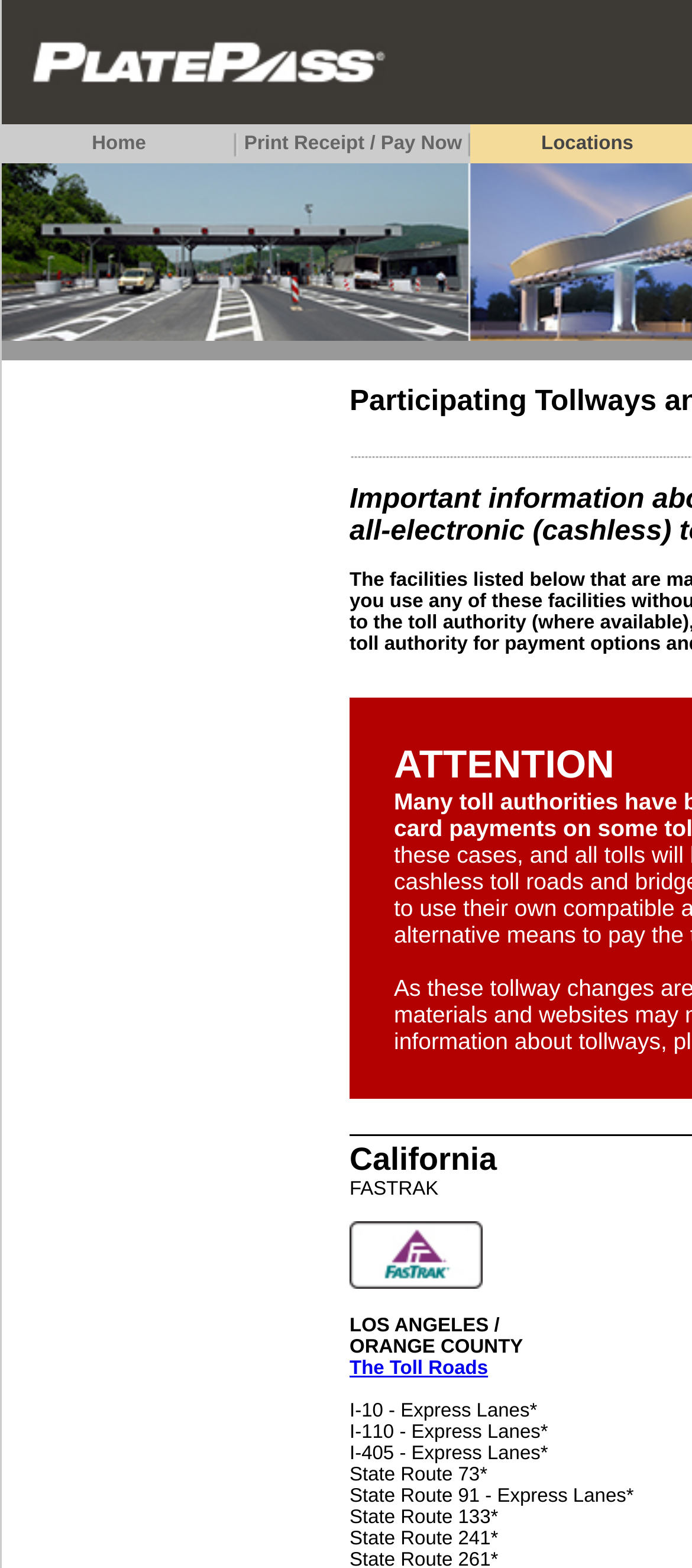Create a detailed narrative describing the layout and content of the webpage.

The webpage is about PlatePass, a service that provides electronic tolling systems. At the top left corner, there are two "Home" links, followed by a "Print Receipt / Pay Now" link. Below these links, there is a prominent "ATTENTION" notice. 

On the lower half of the page, there is a section dedicated to California, with the state's name written in bold. Below the state's name, there is the FasTrak logo, accompanied by the text "LOS ANGELES / ORANGE COUNTY". A link to "The Toll Roads" is placed below the logo. 

The webpage then lists several toll roads in California, including I-10, I-110, I-405, State Route 73, State Route 91, State Route 133, and State Route 241, all with "Express Lanes*" marked. These toll roads are listed in a vertical column, with the FasTrak logo and the California section at the top.